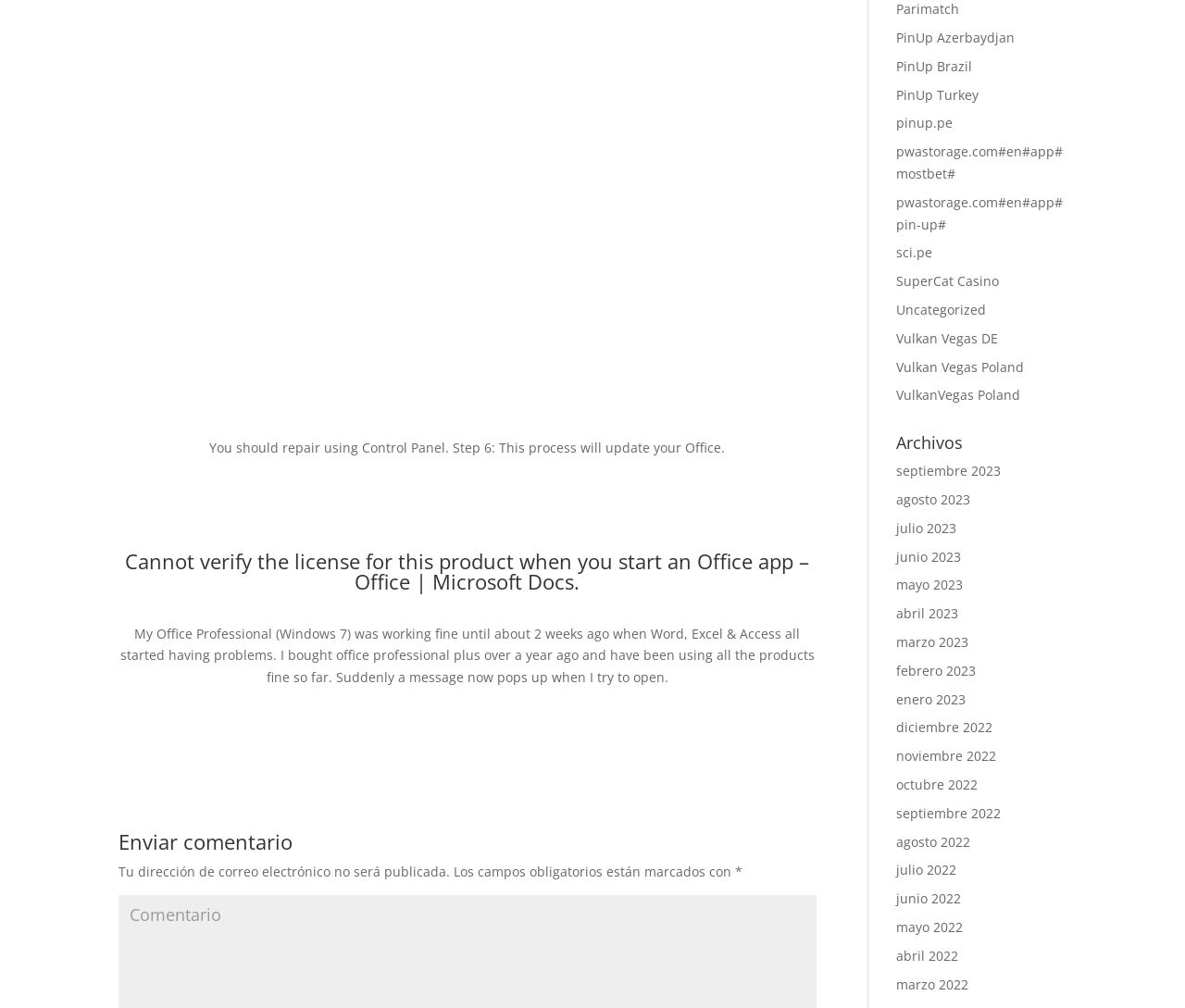What is the topic of the webpage?
Look at the screenshot and respond with a single word or phrase.

Office license verification